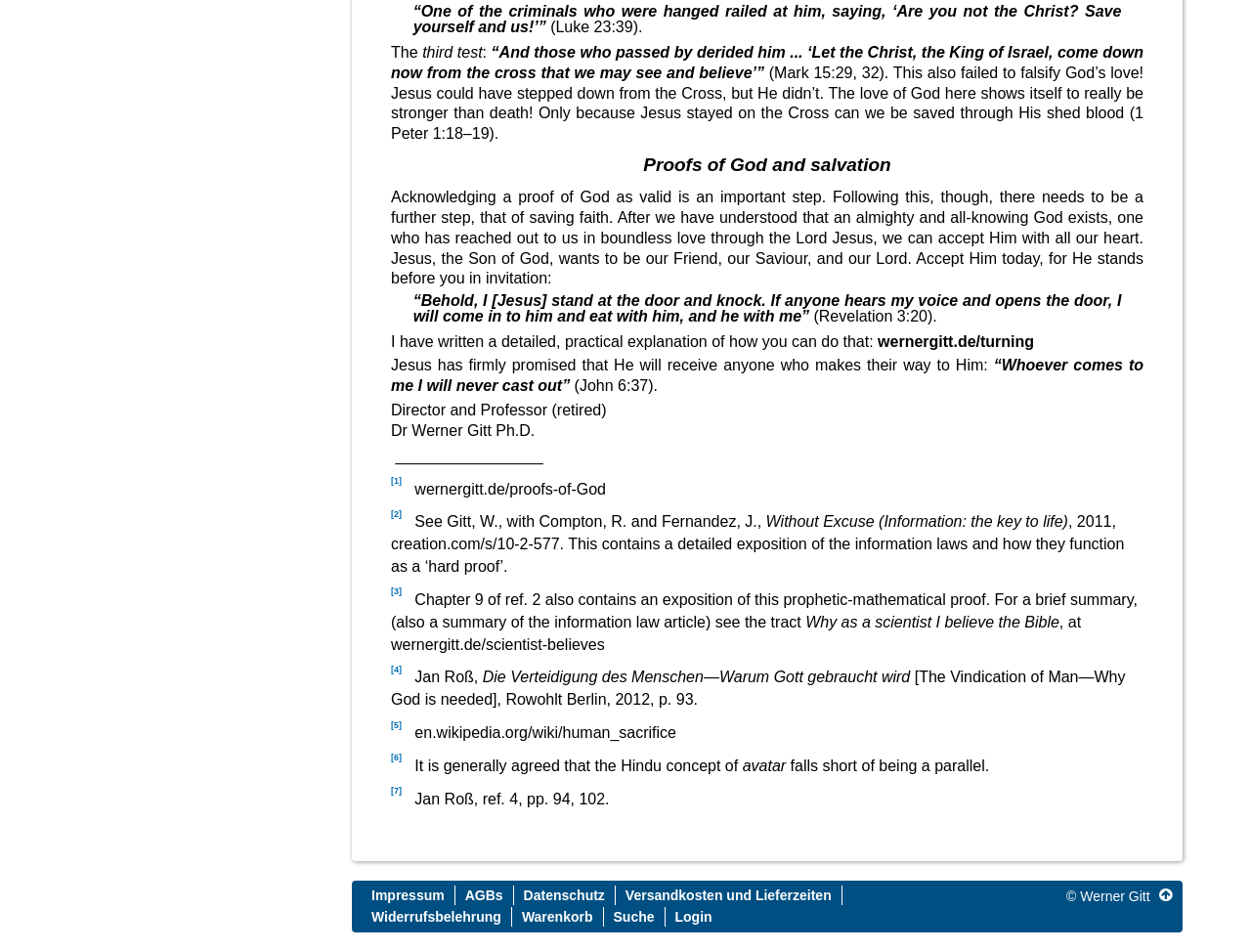Pinpoint the bounding box coordinates for the area that should be clicked to perform the following instruction: "Read the article Without Excuse".

[0.612, 0.539, 0.854, 0.557]